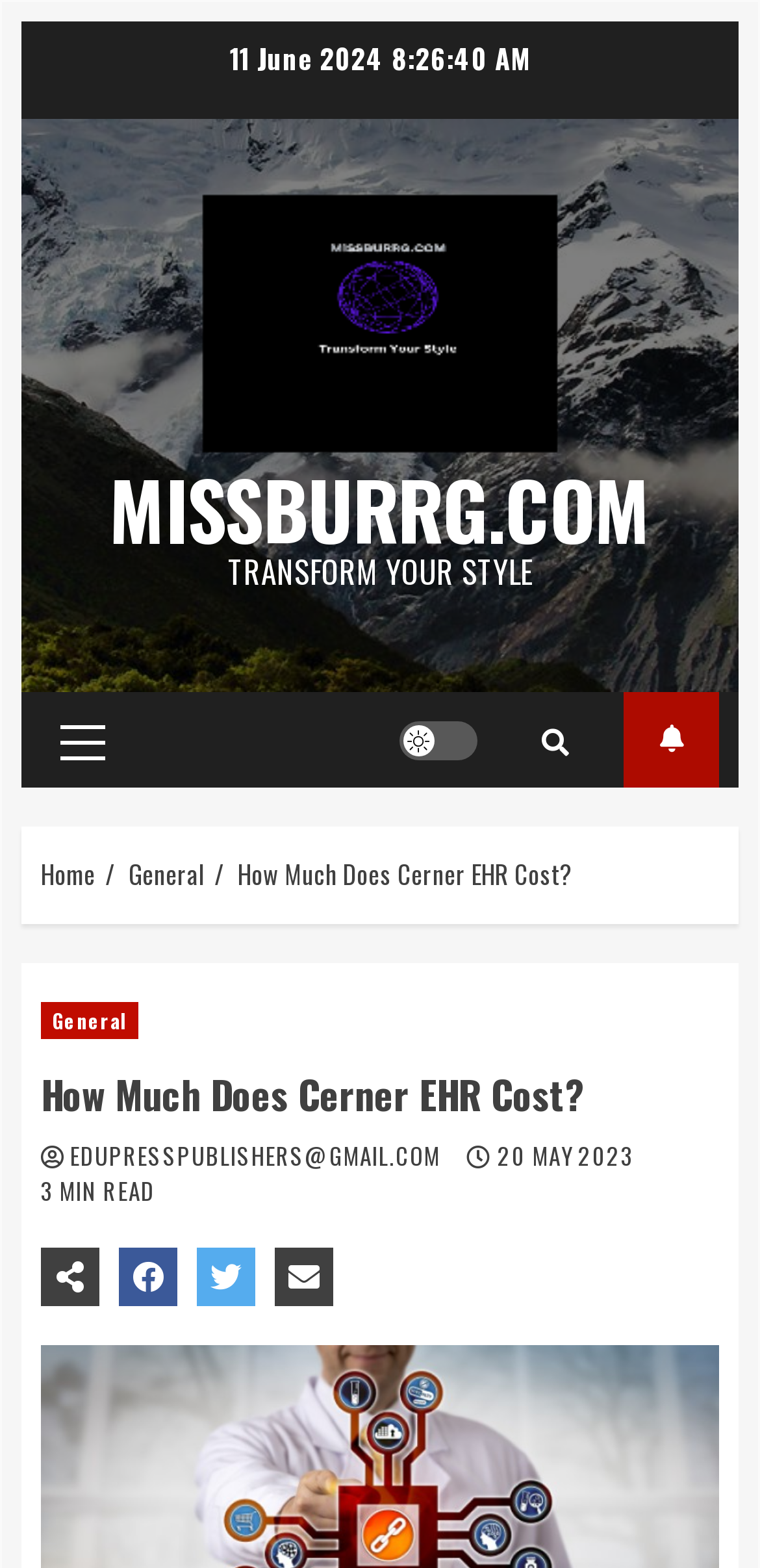Provide the bounding box coordinates of the HTML element described as: "Write for us". The bounding box coordinates should be four float numbers between 0 and 1, i.e., [left, top, right, bottom].

None